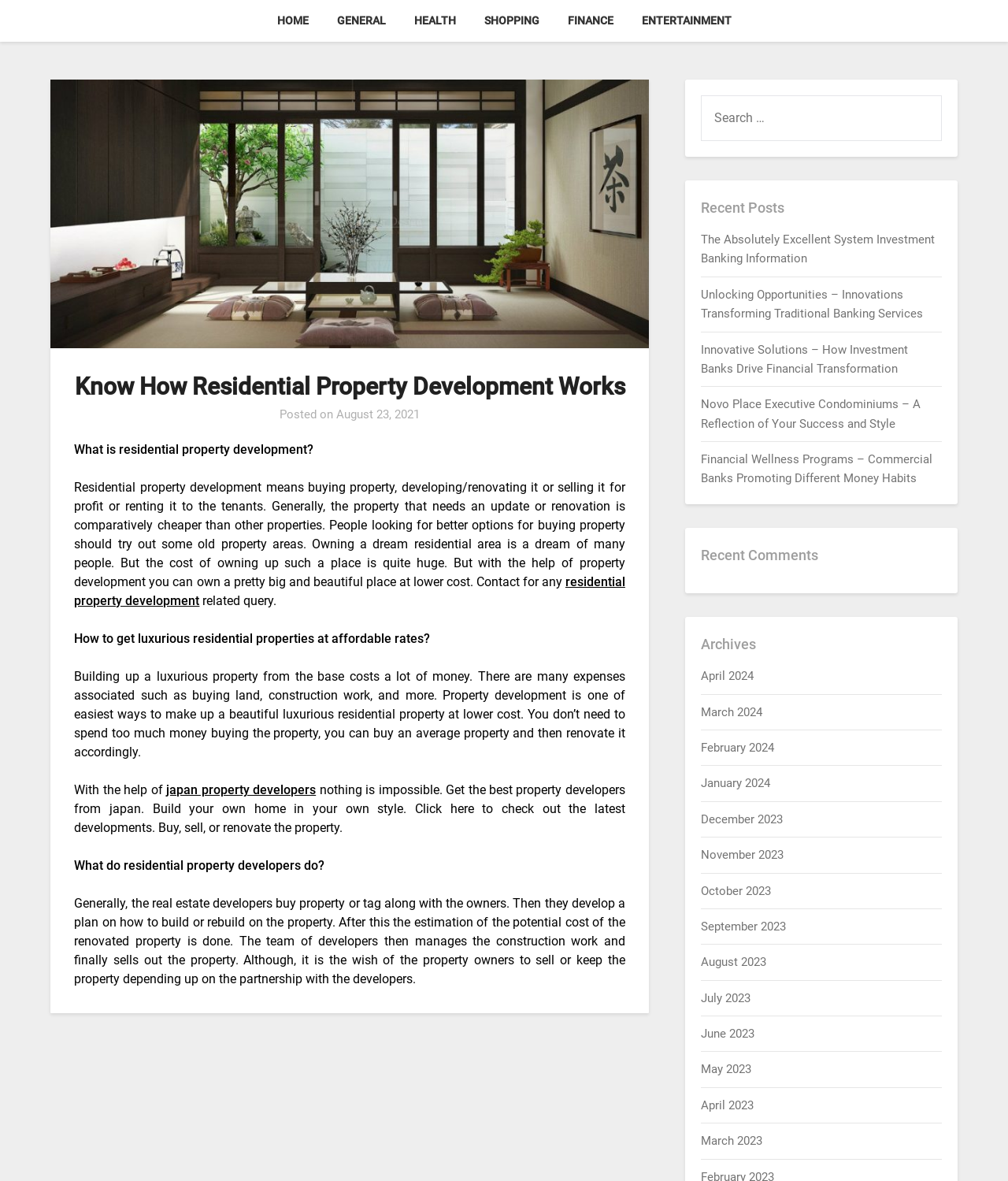Explain the features and main sections of the webpage comprehensively.

The webpage is about residential property development, with a focus on providing information and resources related to this topic. At the top of the page, there is a navigation menu with links to different categories, including "HOME", "GENERAL", "HEALTH", "SHOPPING", "FINANCE", and "ENTERTAINMENT". 

Below the navigation menu, there is a main content area that takes up most of the page. The main content area is divided into two sections. The left section contains an article with a heading "Know How Residential Property Development Works". The article provides an overview of residential property development, including its definition, benefits, and process. It also includes links to related queries and resources, such as "japan property developers".

The right section of the main content area contains a search box, a list of recent posts, recent comments, and archives. The recent posts section lists several article titles related to finance and property development, such as "The Absolutely Excellent System Investment Banking Information" and "Novo Place Executive Condominiums – A Reflection of Your Success and Style". The archives section lists links to previous months, from April 2024 to May 2023.

Overall, the webpage appears to be a blog or information portal focused on providing resources and information related to residential property development.